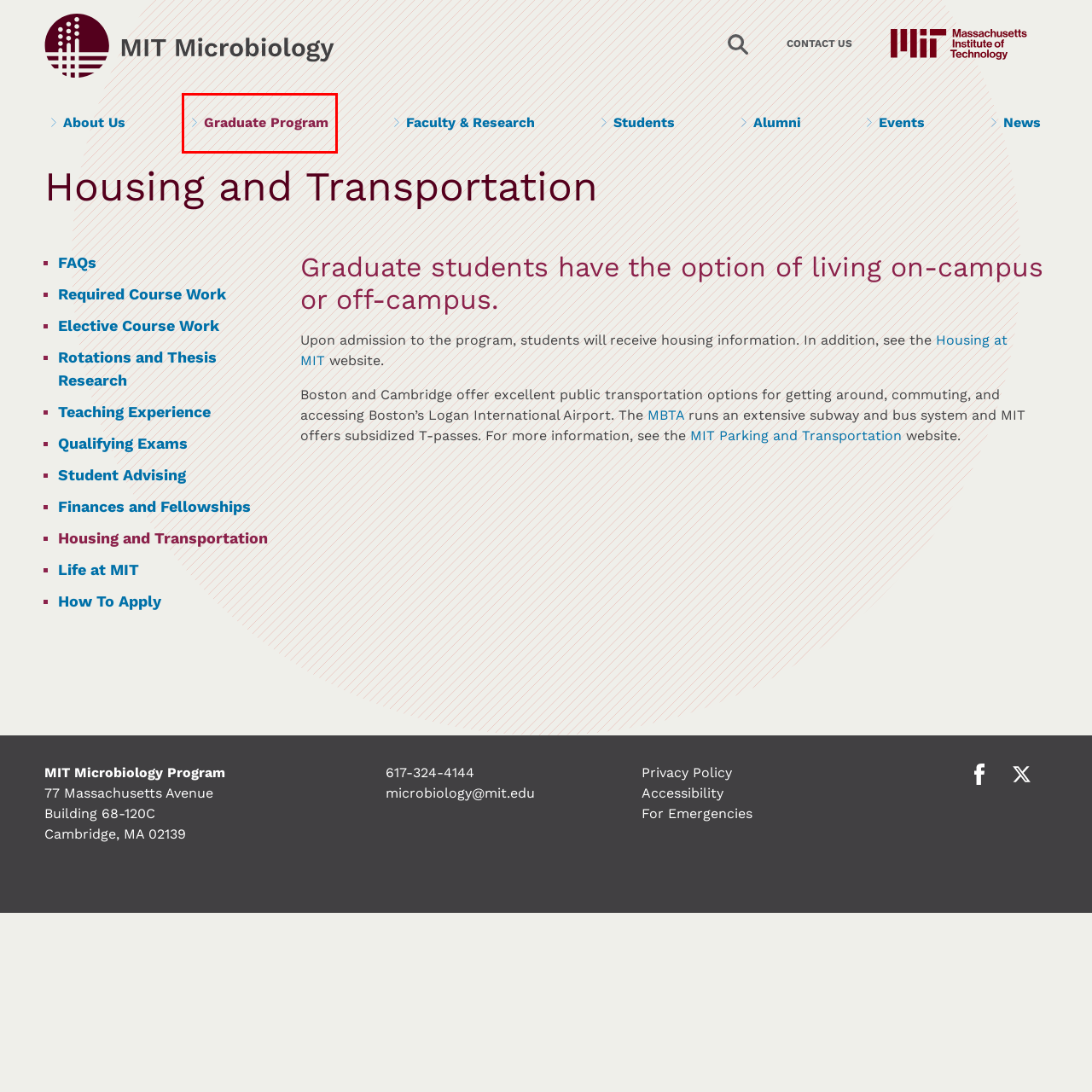Given a screenshot of a webpage with a red bounding box highlighting a UI element, choose the description that best corresponds to the new webpage after clicking the element within the red bounding box. Here are your options:
A. Graduate Program – MIT Microbiology Program
B. MIT - Massachusetts Institute of Technology
C. MIT Facilities - Commuter Connections
D. Student Advising – MIT Microbiology Program
E. Rotations and Thesis Research – MIT Microbiology Program
F. Housing & Residential Services | Division of Student Life
G. Contact Us – MIT Microbiology Program
H. Events – MIT Microbiology Program

A